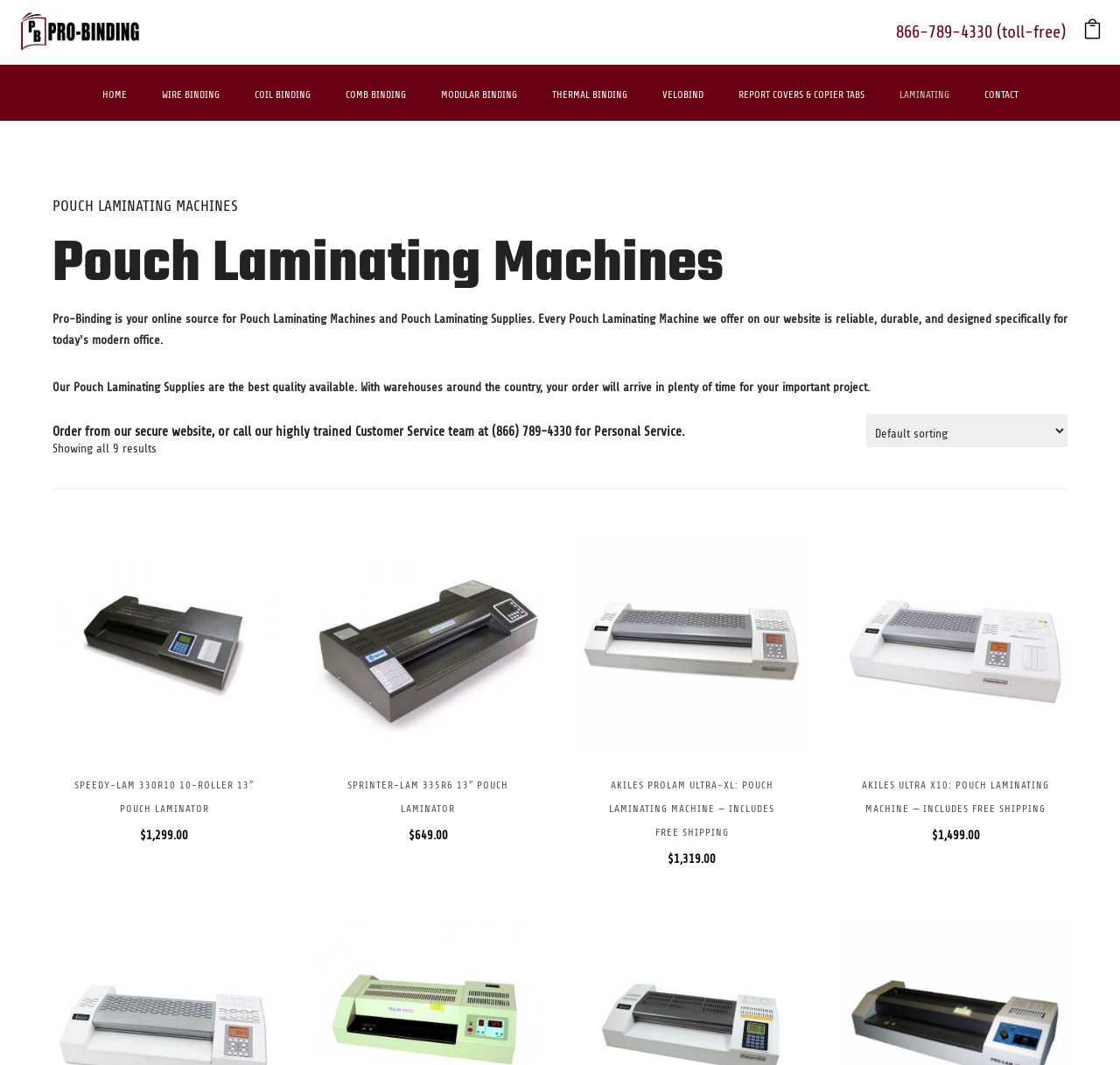Please extract the title of the webpage.

POUCH LAMINATING MACHINES